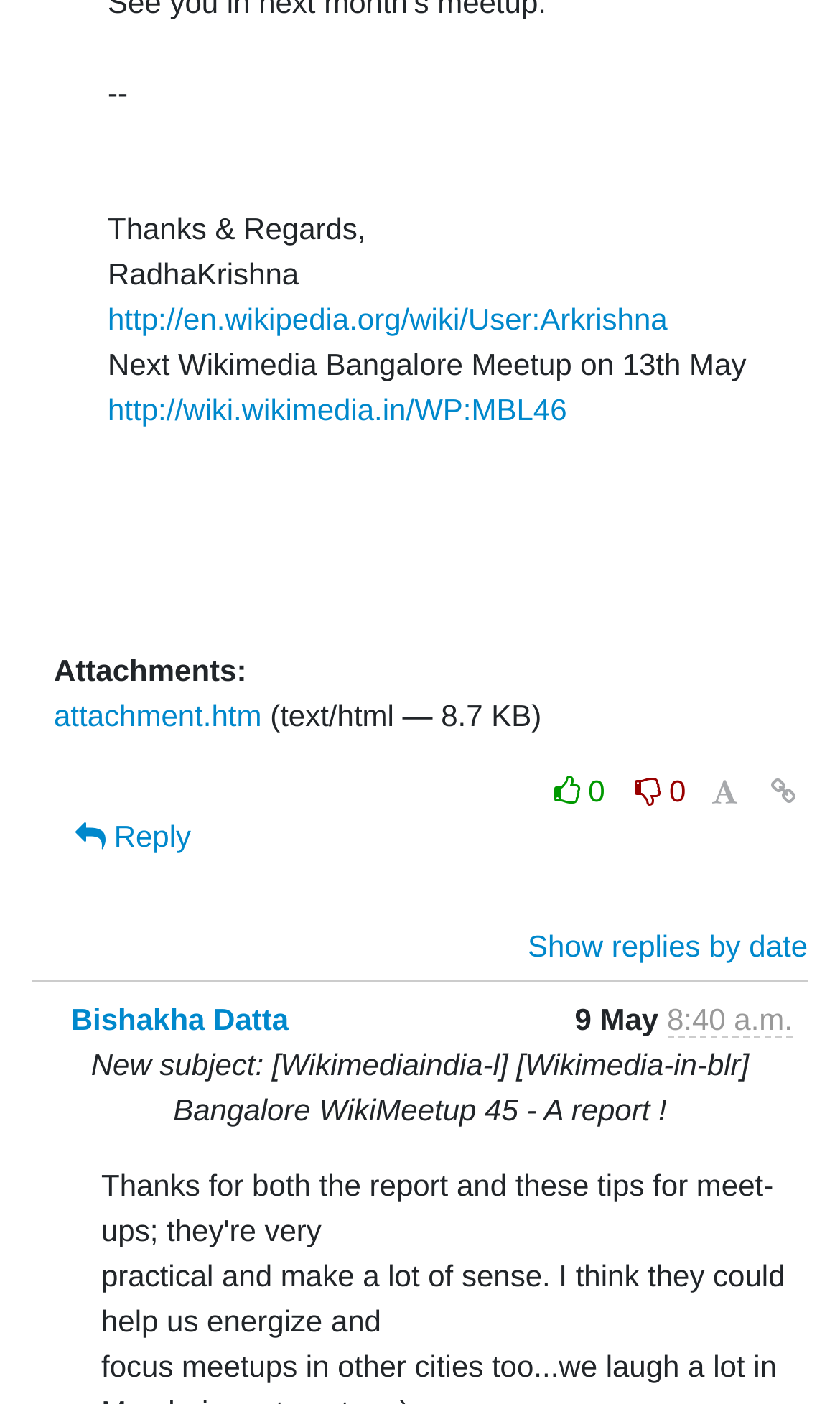Determine the bounding box for the UI element described here: "http://en.wikipedia.org/wiki/User:Arkrishna".

[0.128, 0.215, 0.795, 0.24]